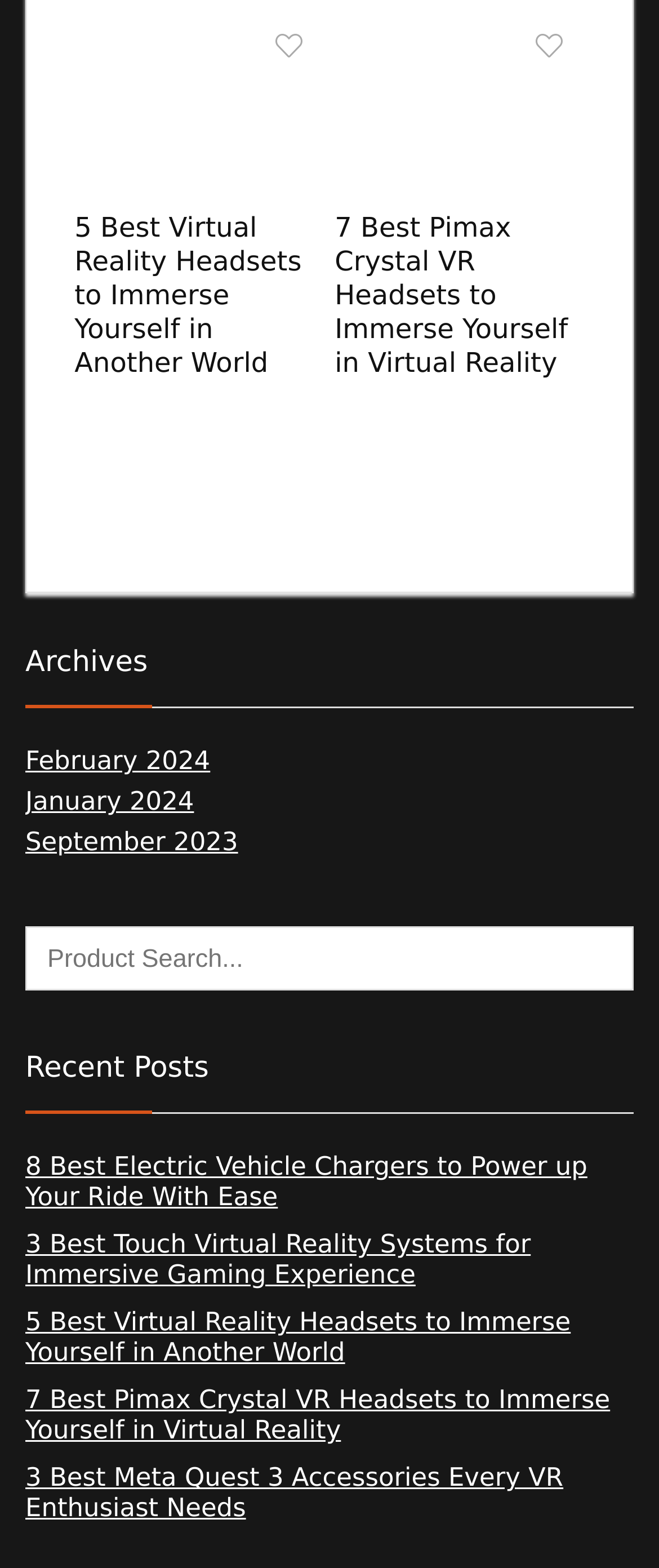Please identify the bounding box coordinates of the element I should click to complete this instruction: 'Click the 'Inquiry Us Now!' heading'. The coordinates should be given as four float numbers between 0 and 1, like this: [left, top, right, bottom].

None